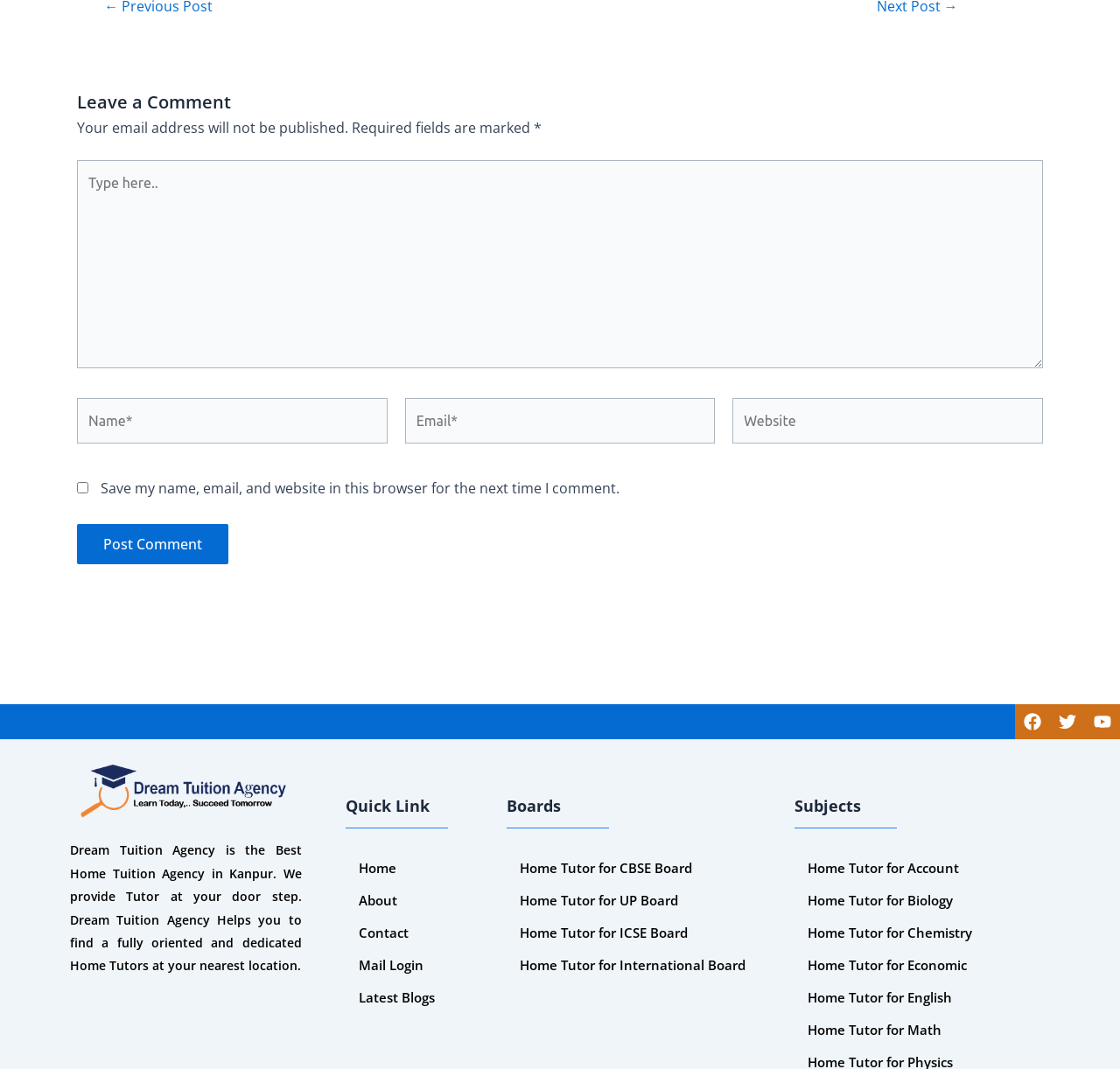Please give a one-word or short phrase response to the following question: 
What is the location where the tuition agency provides services?

Kanpur